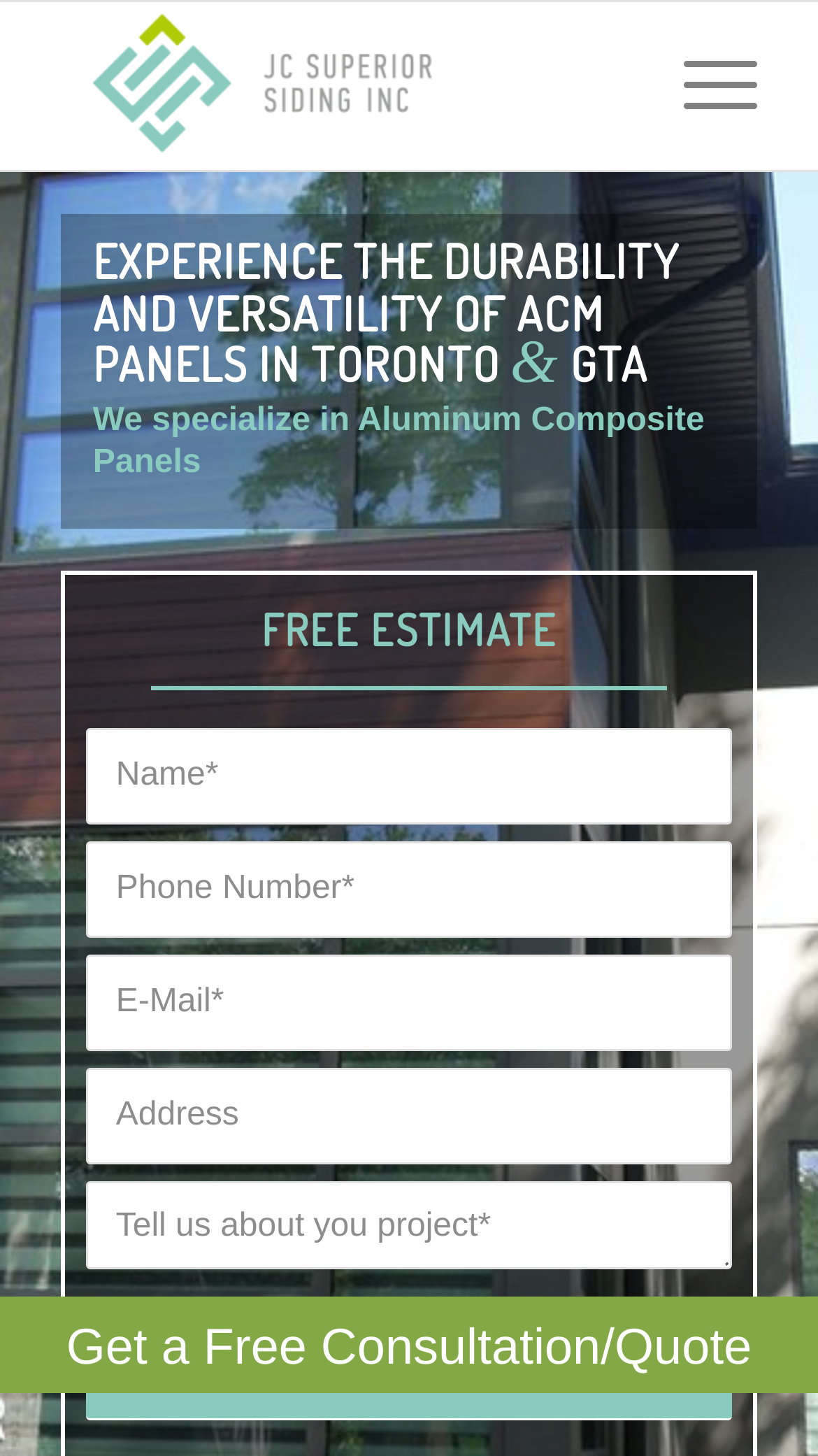Please identify the bounding box coordinates of the region to click in order to complete the task: "Enter your name". The coordinates must be four float numbers between 0 and 1, specified as [left, top, right, bottom].

[0.106, 0.5, 0.894, 0.566]